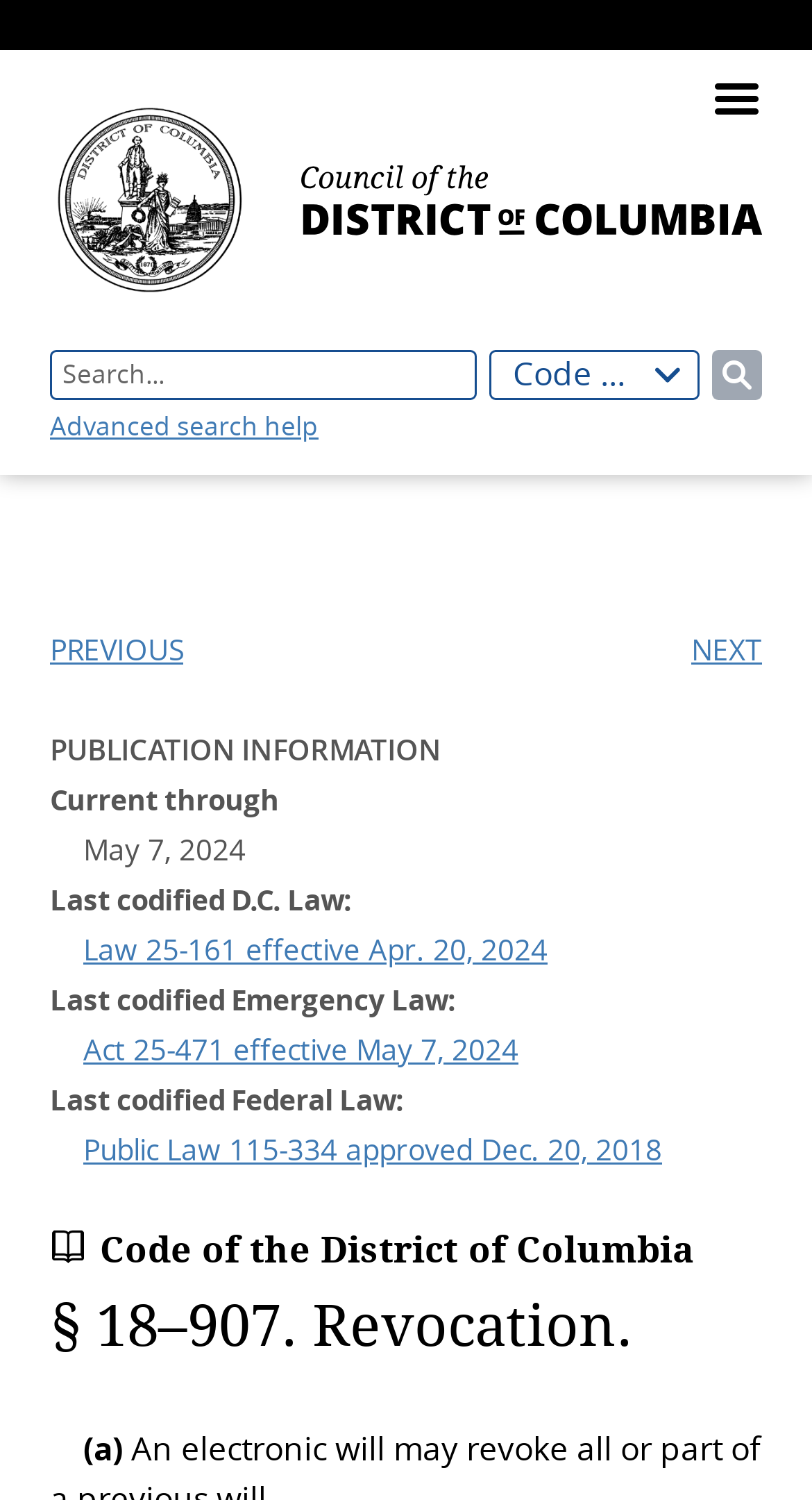Specify the bounding box coordinates of the area to click in order to execute this command: 'View previous article'. The coordinates should consist of four float numbers ranging from 0 to 1, and should be formatted as [left, top, right, bottom].

[0.062, 0.419, 0.5, 0.446]